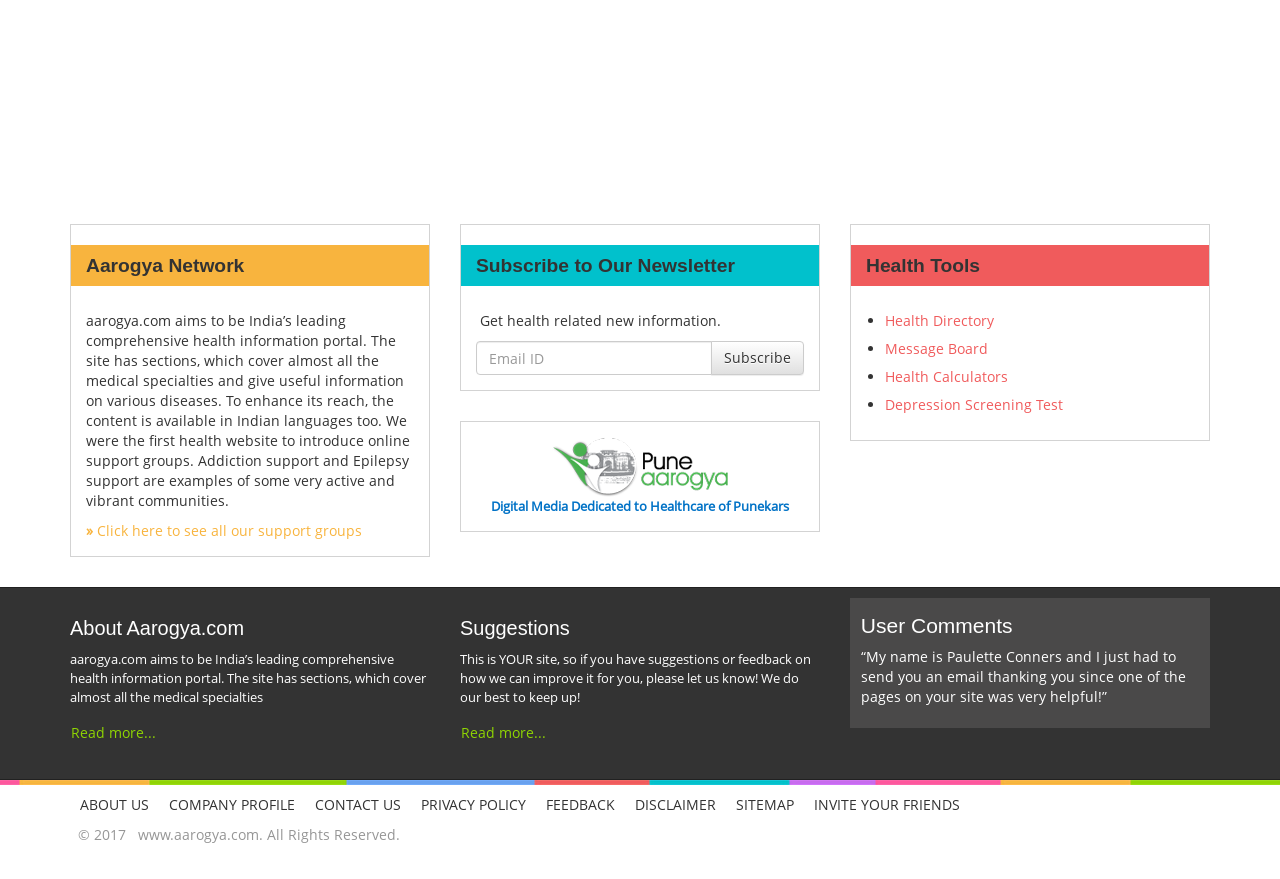Please identify the coordinates of the bounding box that should be clicked to fulfill this instruction: "Contact Us".

[0.238, 0.893, 0.321, 0.939]